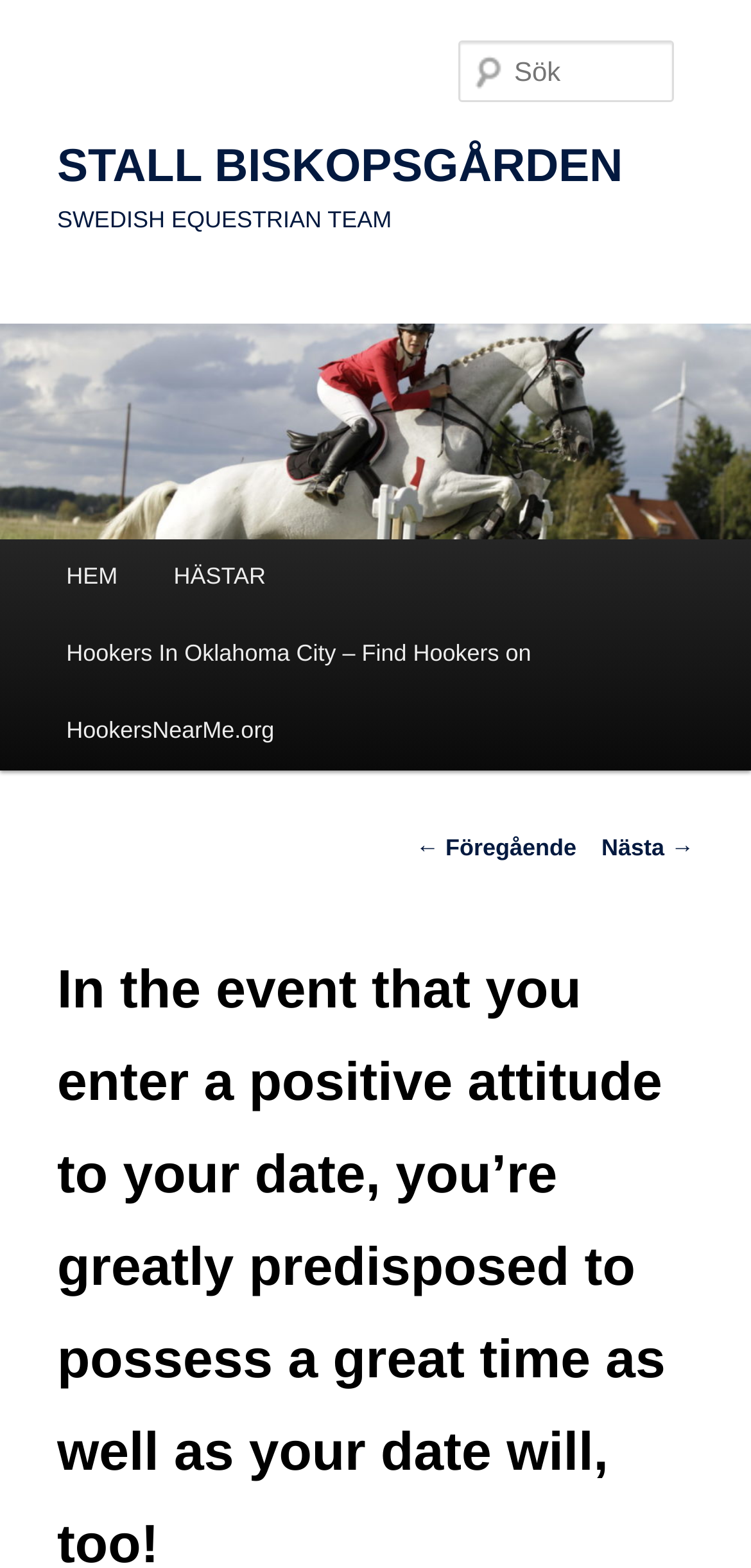Bounding box coordinates are specified in the format (top-left x, top-left y, bottom-right x, bottom-right y). All values are floating point numbers bounded between 0 and 1. Please provide the bounding box coordinate of the region this sentence describes: parent_node: Sök name="s" placeholder="Sök"

[0.61, 0.026, 0.897, 0.065]